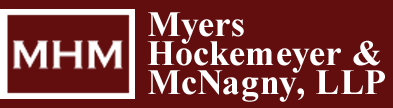What is the full name of the firm?
Look at the screenshot and respond with one word or a short phrase.

Myers Hockemeyer & McNagny, LLP